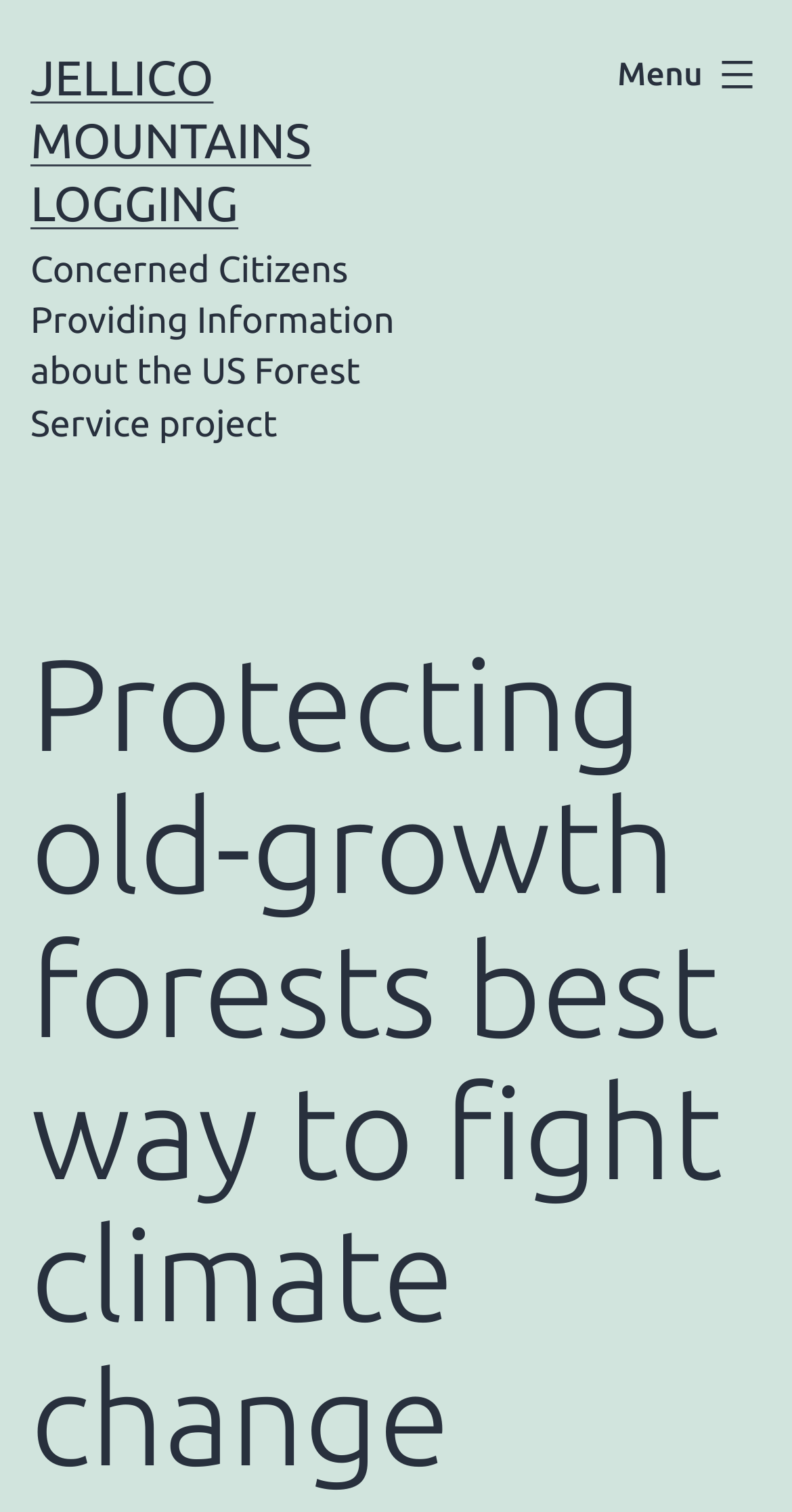Locate the bounding box of the UI element described in the following text: "Menu Close".

[0.741, 0.02, 1.0, 0.079]